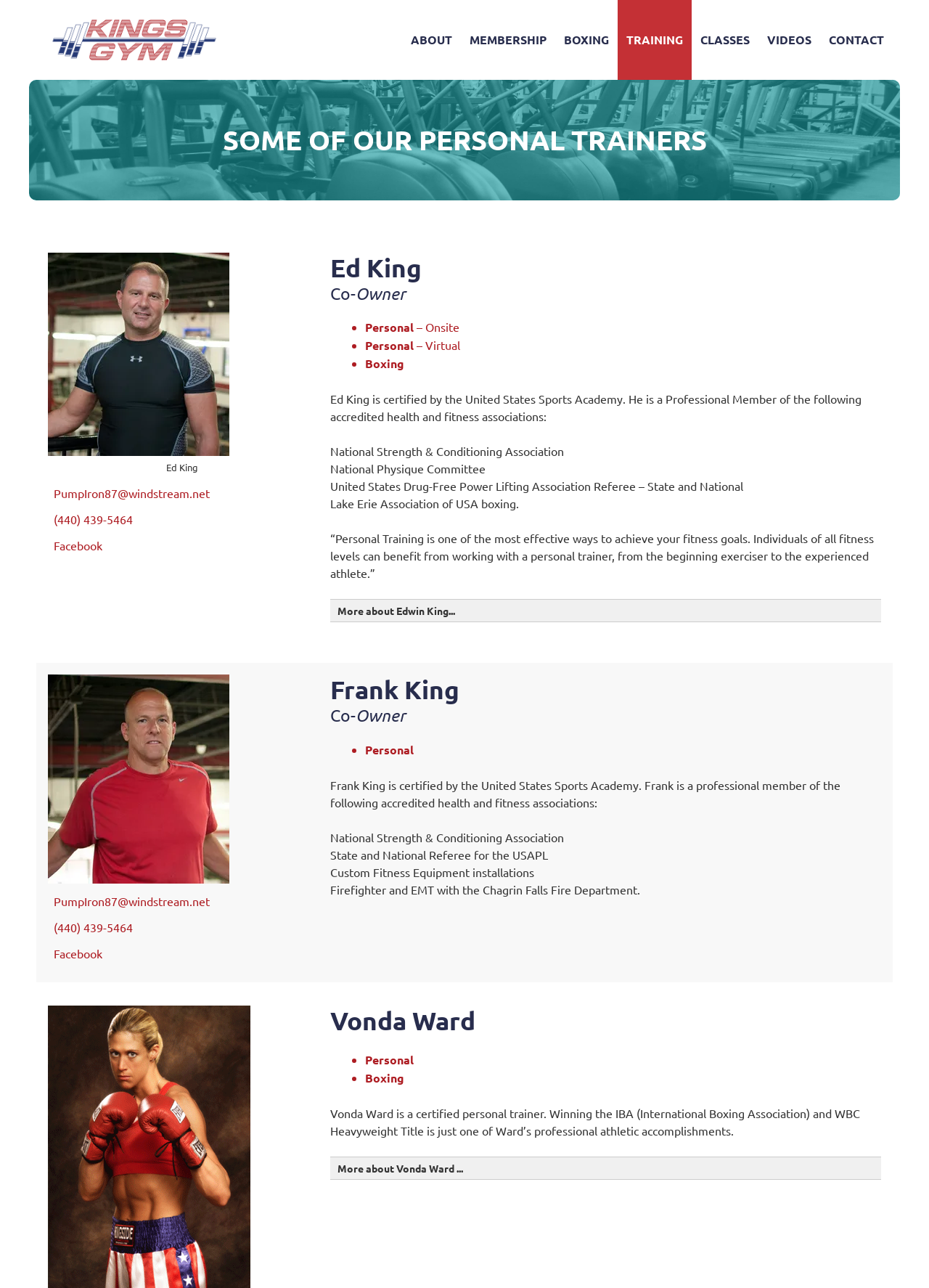Identify the bounding box coordinates of the element to click to follow this instruction: 'Check Vonda Ward's credentials'. Ensure the coordinates are four float values between 0 and 1, provided as [left, top, right, bottom].

[0.356, 0.781, 0.948, 0.805]